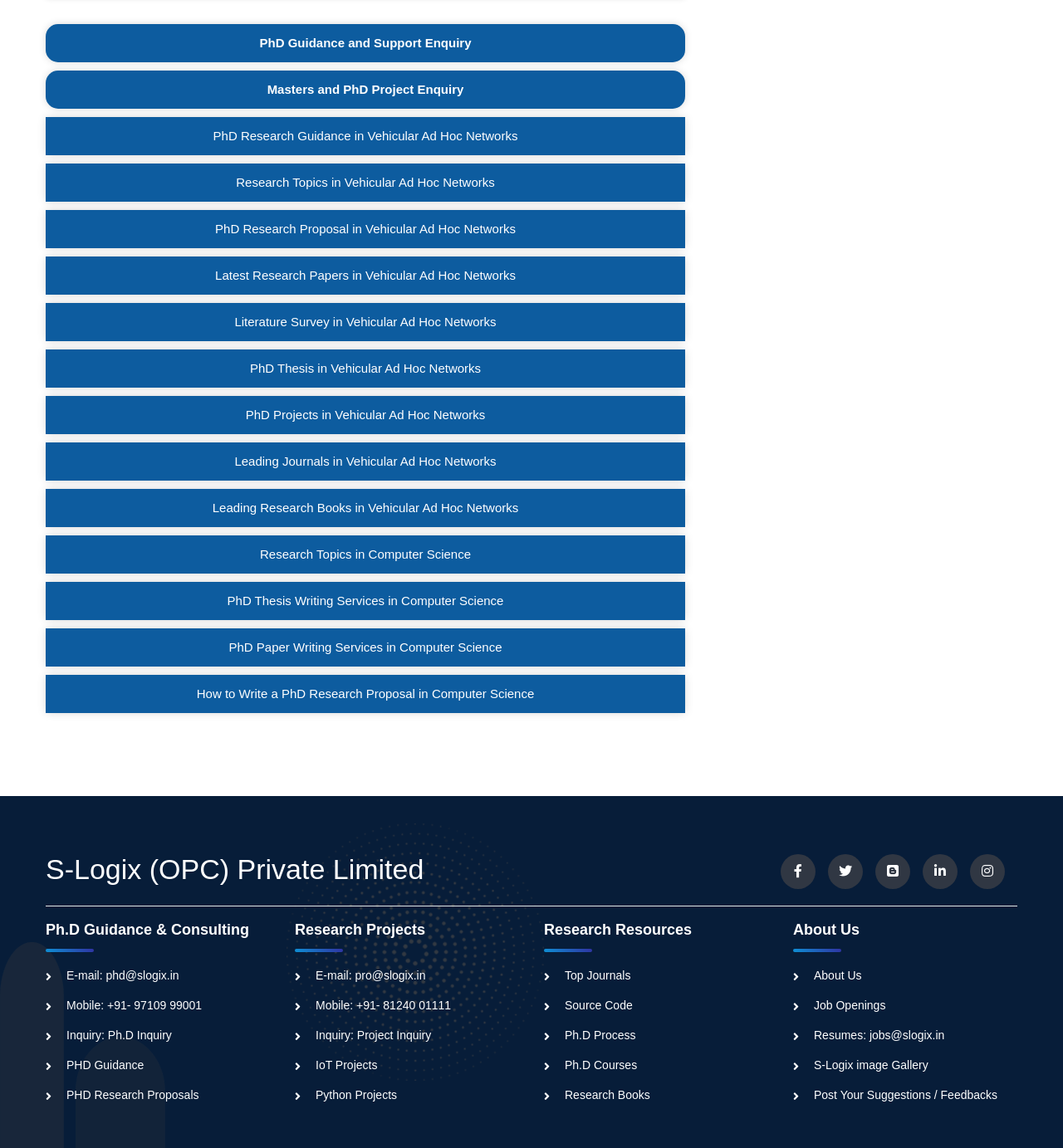Please identify the bounding box coordinates of the element's region that I should click in order to complete the following instruction: "View Leading Journals in Vehicular Ad Hoc Networks". The bounding box coordinates consist of four float numbers between 0 and 1, i.e., [left, top, right, bottom].

[0.221, 0.395, 0.467, 0.408]